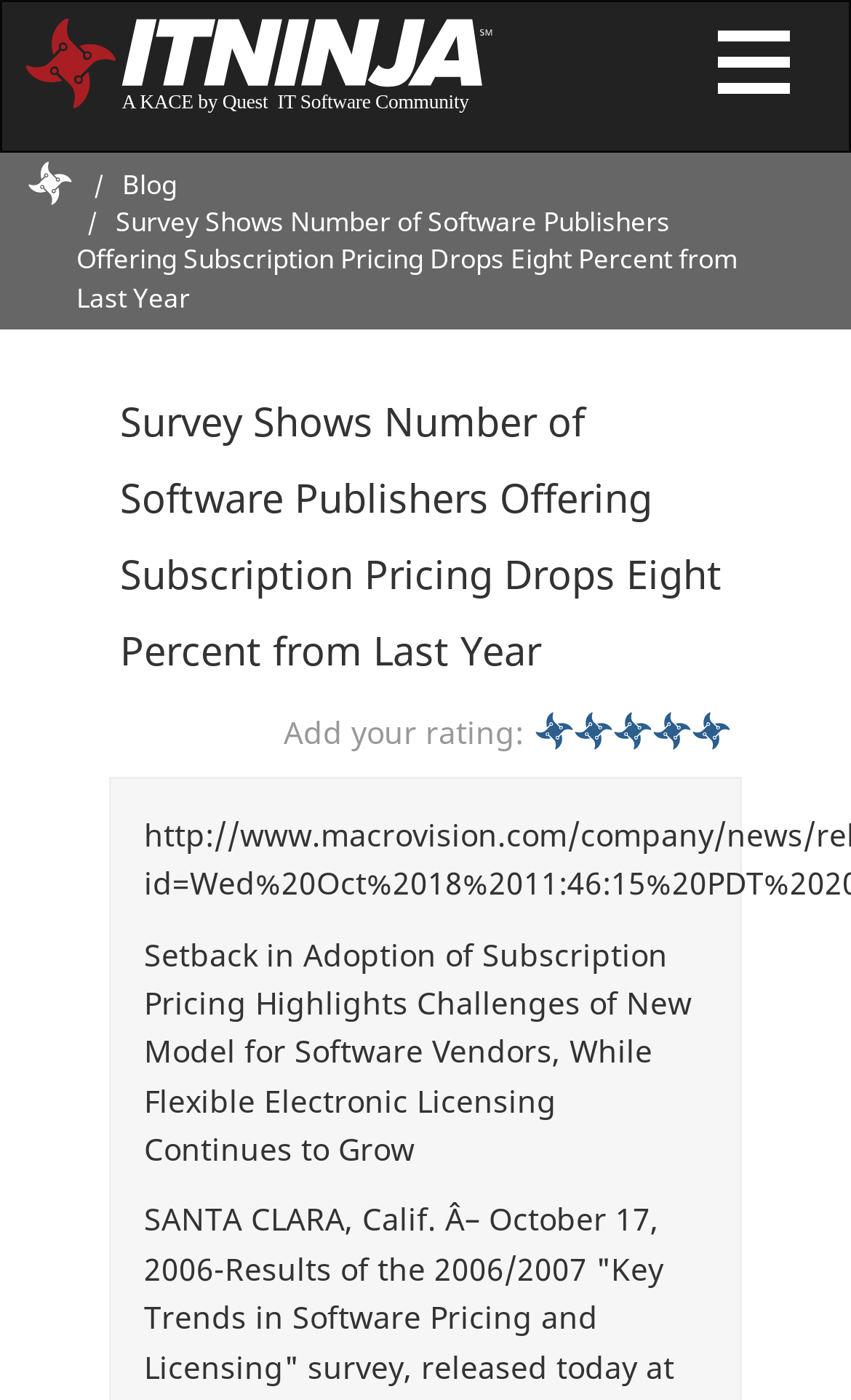What is the percentage drop in subscription pricing?
Please provide a detailed answer to the question.

The percentage drop in subscription pricing can be found in the title of the article, which states that the number of software publishers offering subscription pricing has dropped eight percent from last year.